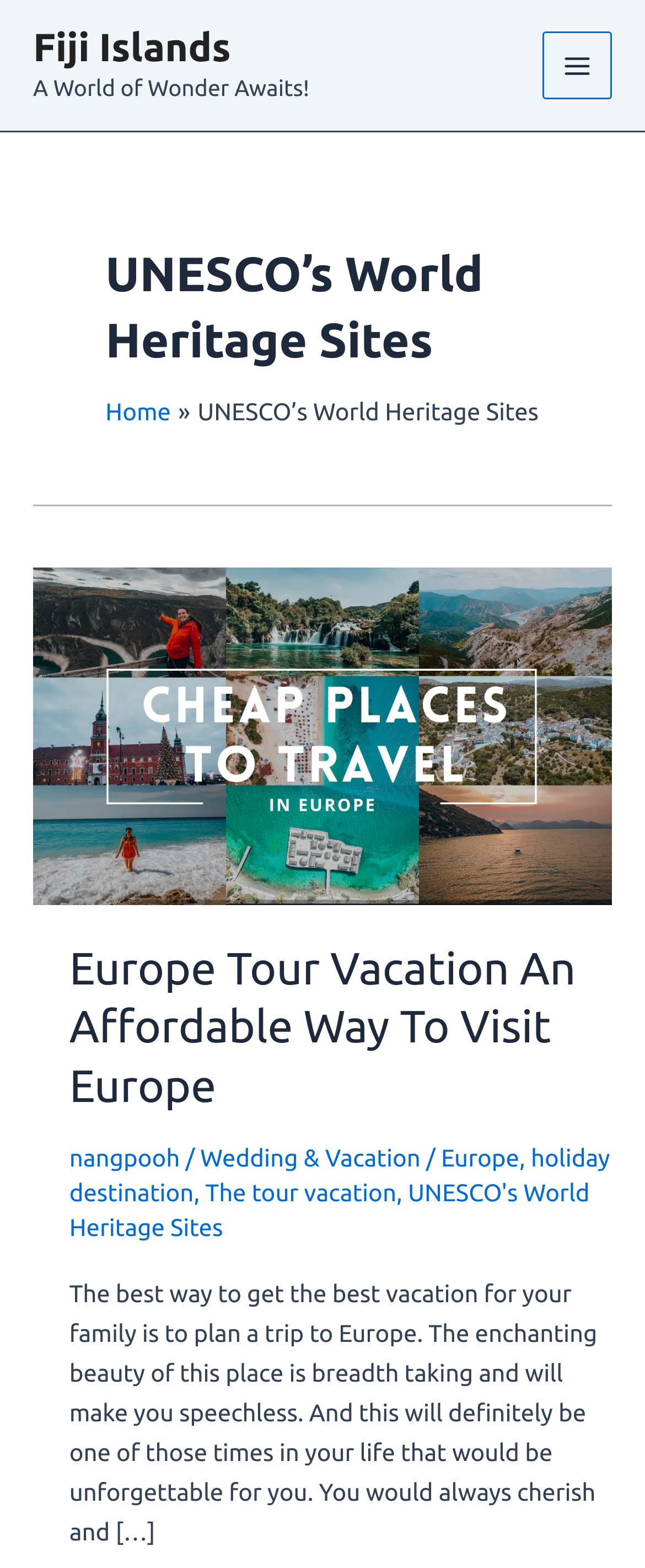What is the tone of the article?
Using the image as a reference, give a one-word or short phrase answer.

Promotional